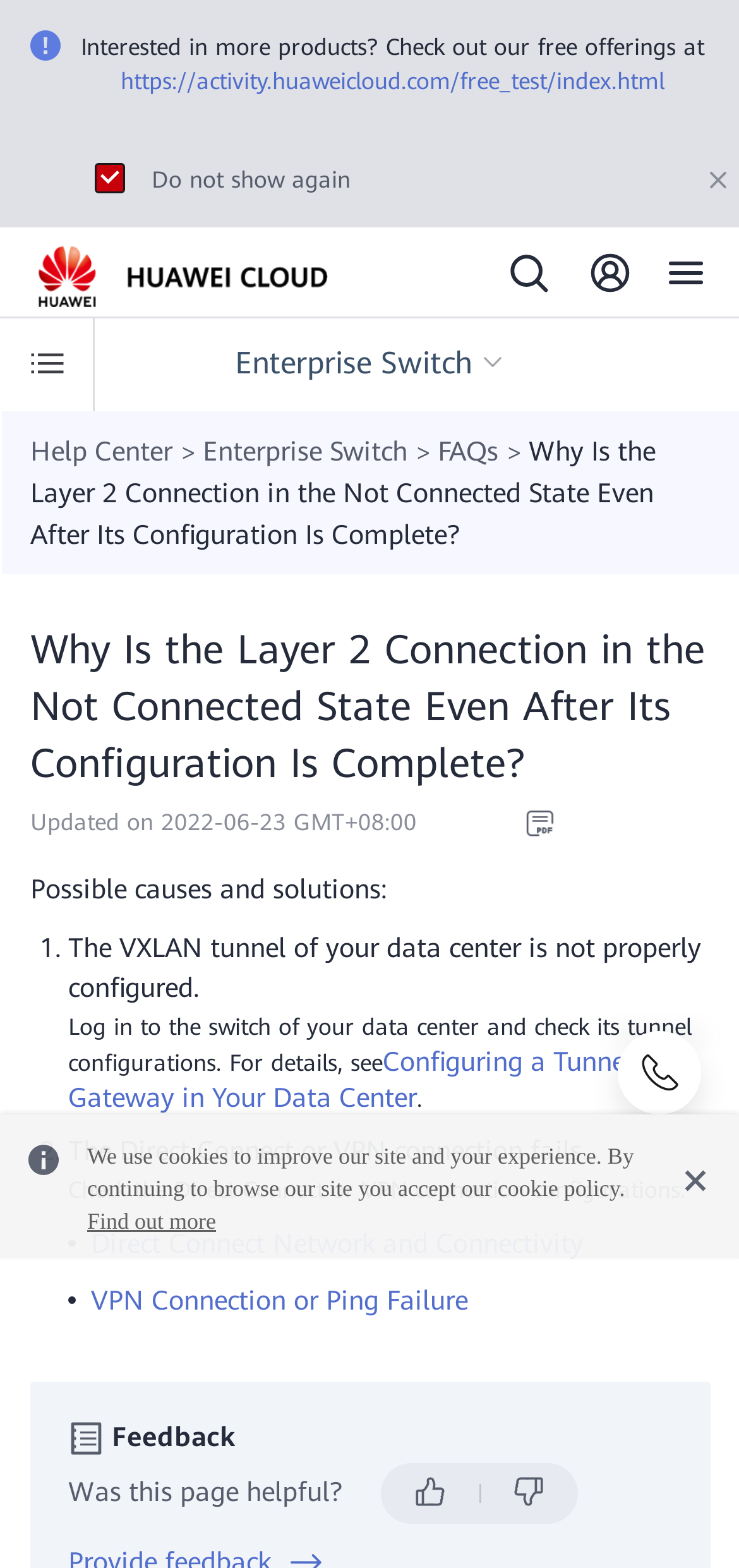Respond with a single word or phrase for the following question: 
How many possible causes are listed for the Layer 2 connection issue?

2